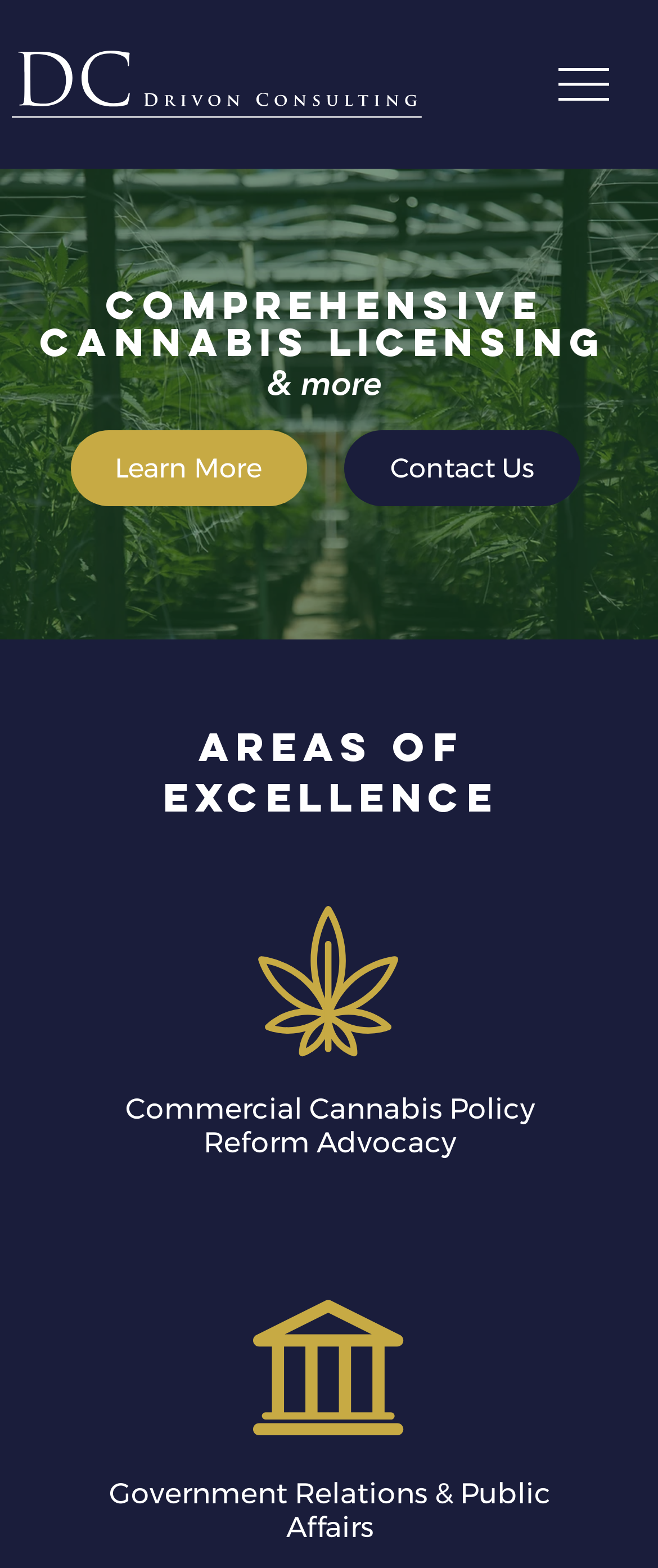What is the purpose of the button on the top-right corner?
Use the image to give a comprehensive and detailed response to the question.

The button on the top-right corner has an image and a text 'Open Site Navigation', which suggests that clicking this button will open the site's navigation menu.